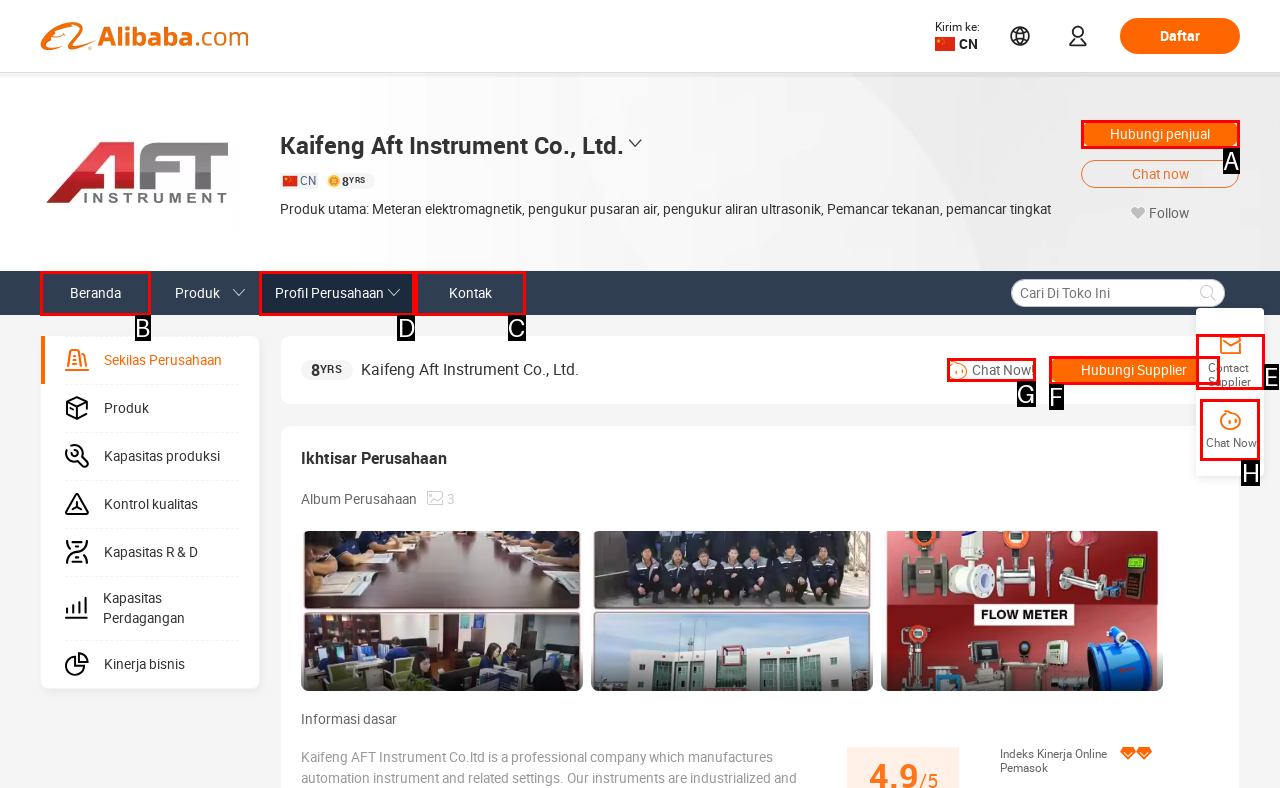To complete the instruction: Click the 'Profil Perusahaan' link, which HTML element should be clicked?
Respond with the option's letter from the provided choices.

D